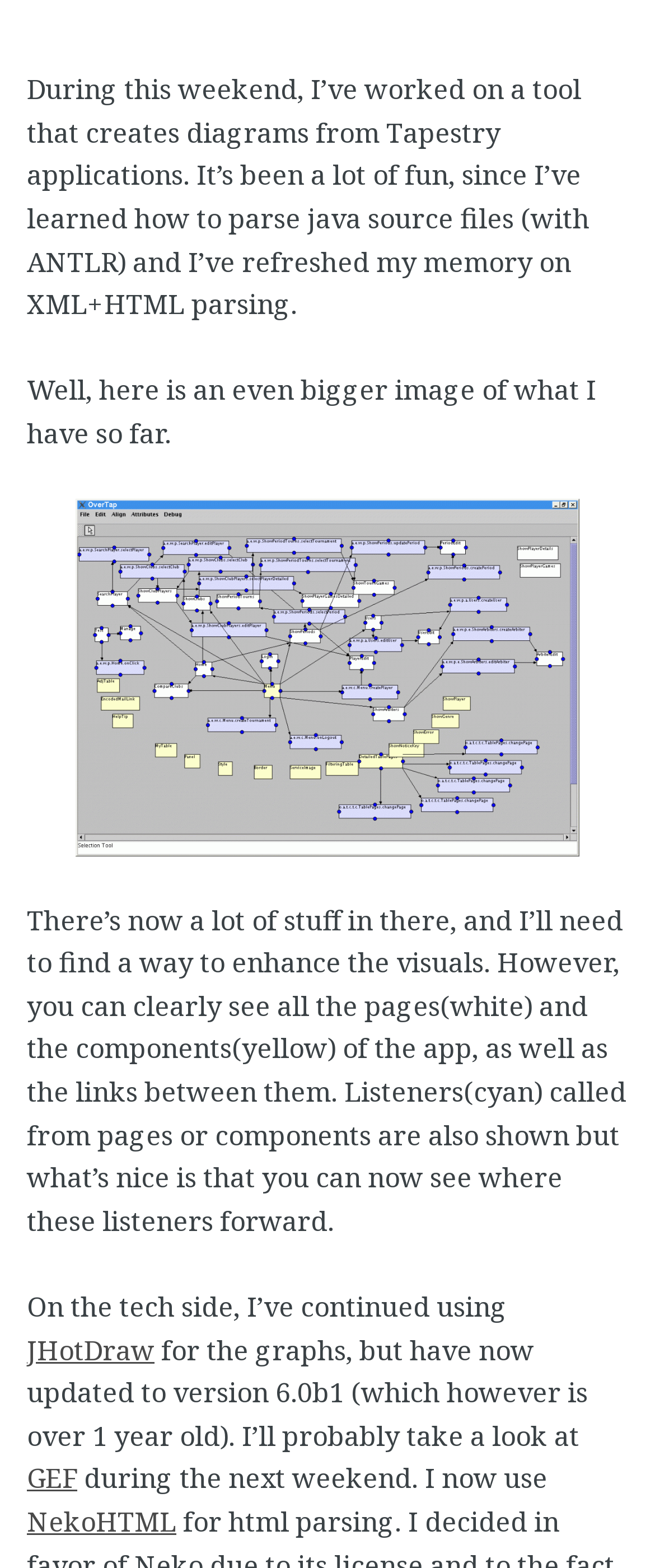Based on the visual content of the image, answer the question thoroughly: What is the name of the graph library used?

The author mentions that they have continued using JHotDraw for the graphs, and have updated to version 6.0b1.